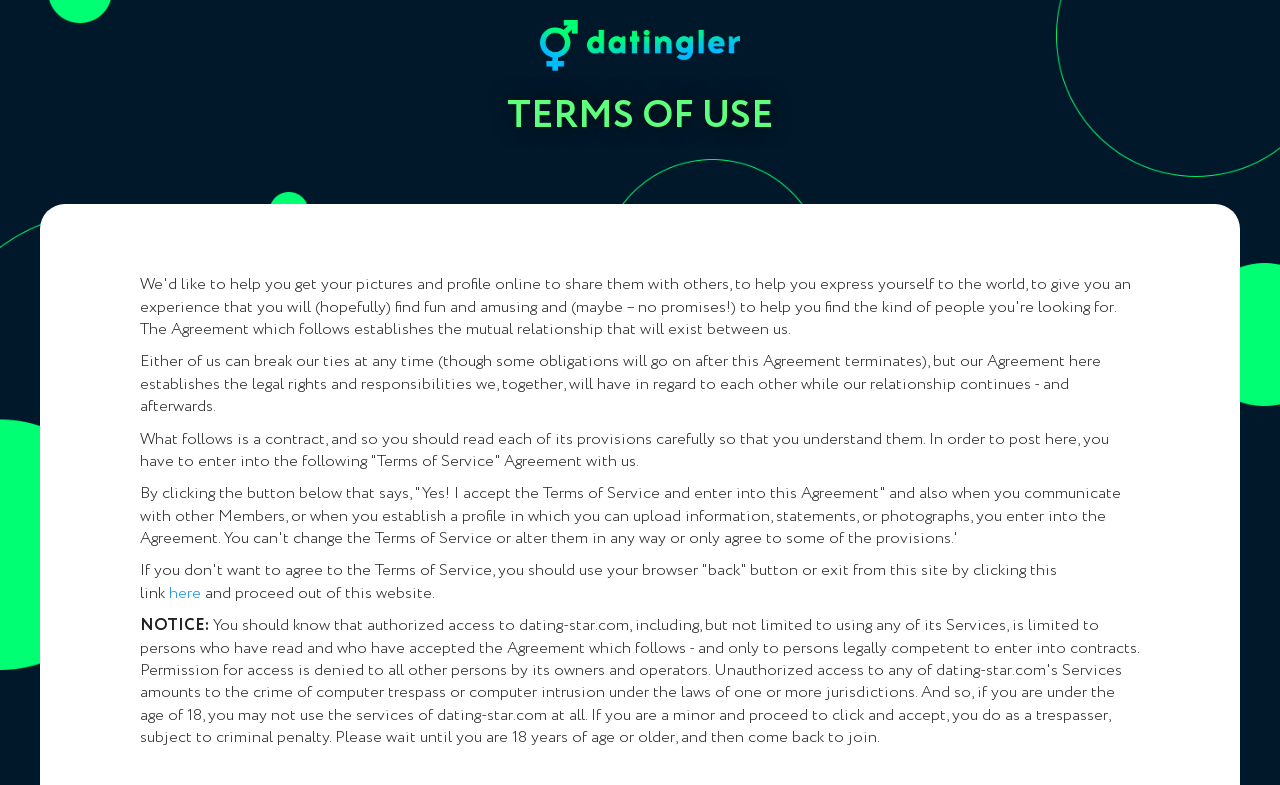What should you do if you don't want to agree to the terms?
Provide an in-depth and detailed answer to the question.

If you don't want to agree to the terms of service, you should use your browser's back button or exit from this site by clicking the link provided, which says 'here'.